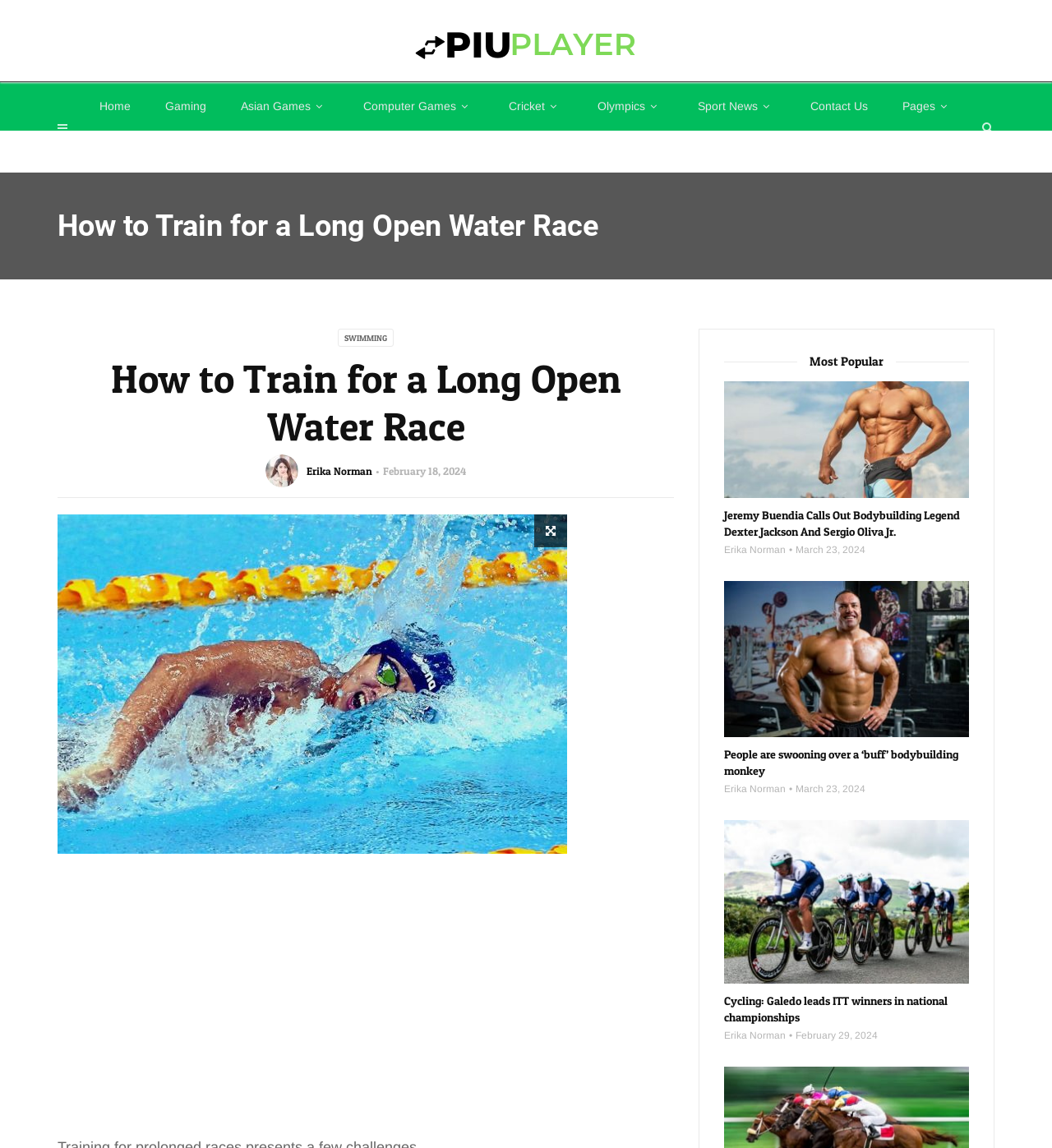Please determine the bounding box of the UI element that matches this description: Pages. The coordinates should be given as (top-left x, top-left y, bottom-right x, bottom-right y), with all values between 0 and 1.

[0.841, 0.108, 0.922, 0.15]